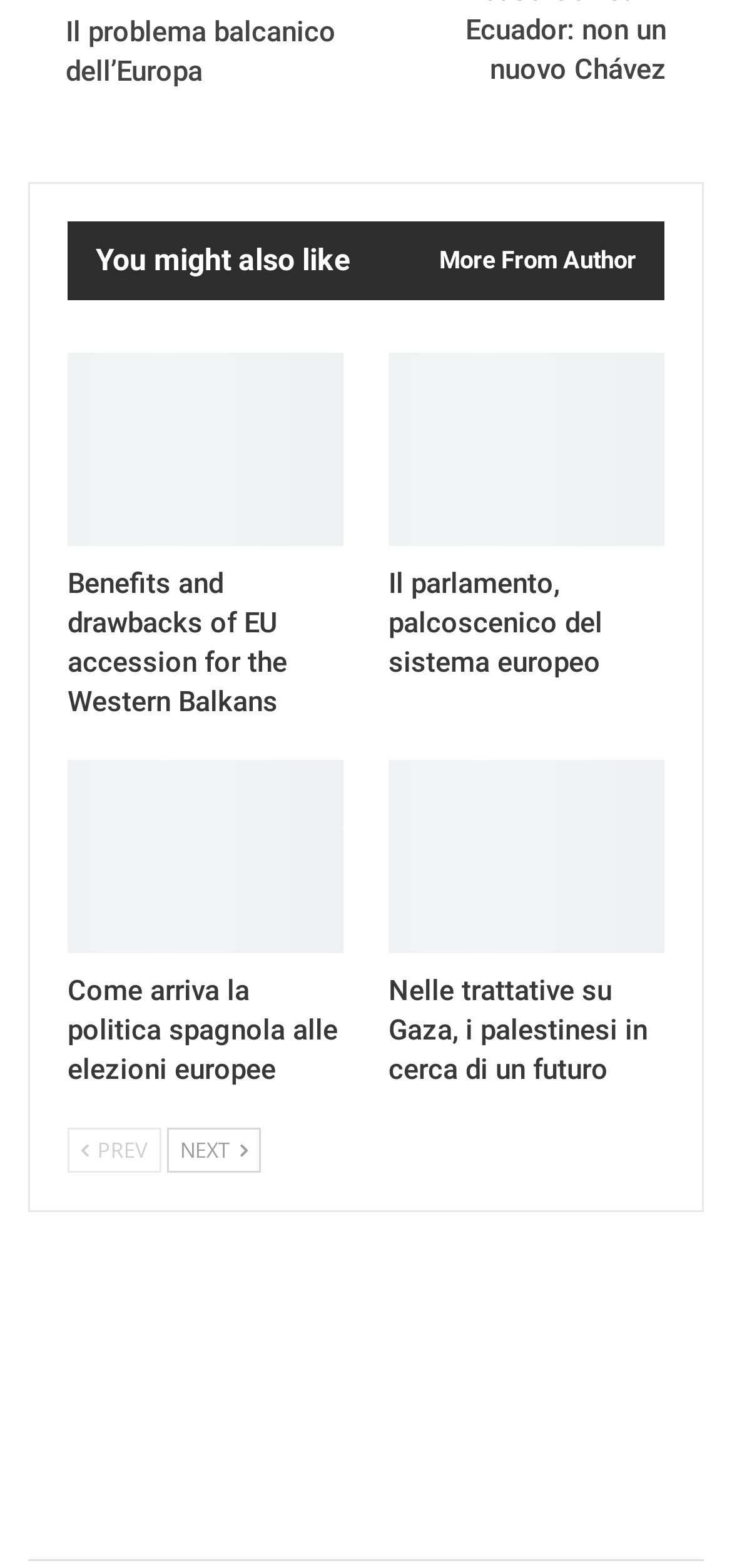Determine the coordinates of the bounding box that should be clicked to complete the instruction: "Click on the link 'Nelle trattative su Gaza, i palestinesi in cerca di un futuro'". The coordinates should be represented by four float numbers between 0 and 1: [left, top, right, bottom].

[0.531, 0.484, 0.908, 0.608]